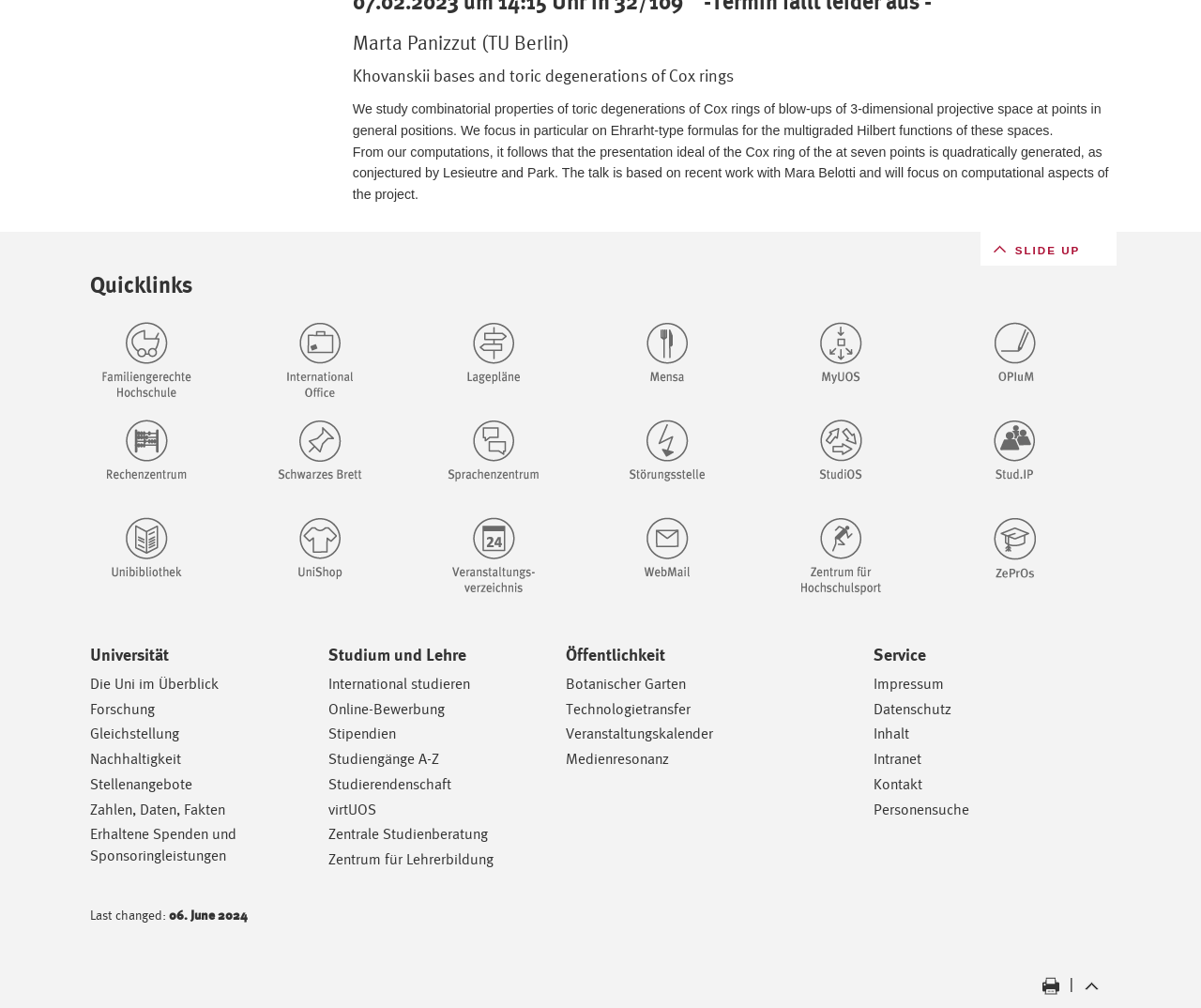What is the name of the university?
Based on the image, give a concise answer in the form of a single word or short phrase.

Universität